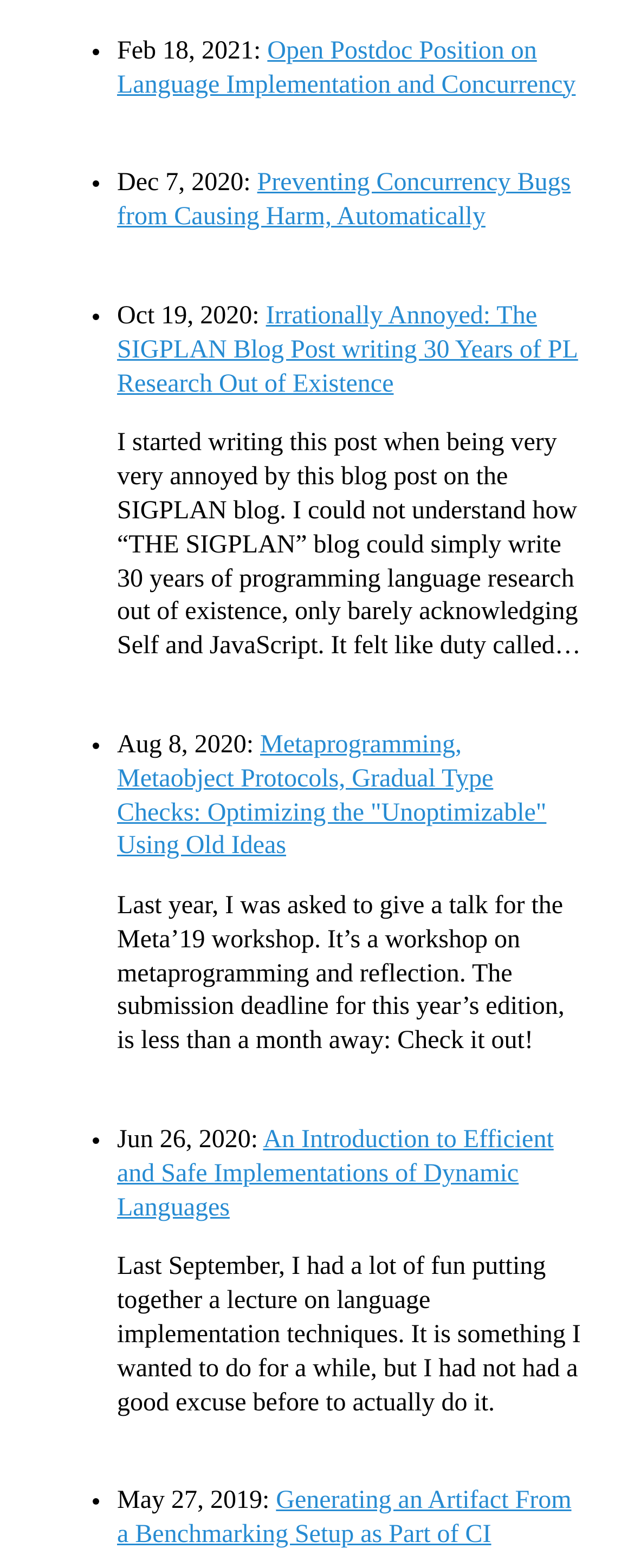What is the date of the latest post? Examine the screenshot and reply using just one word or a brief phrase.

Feb 18, 2021